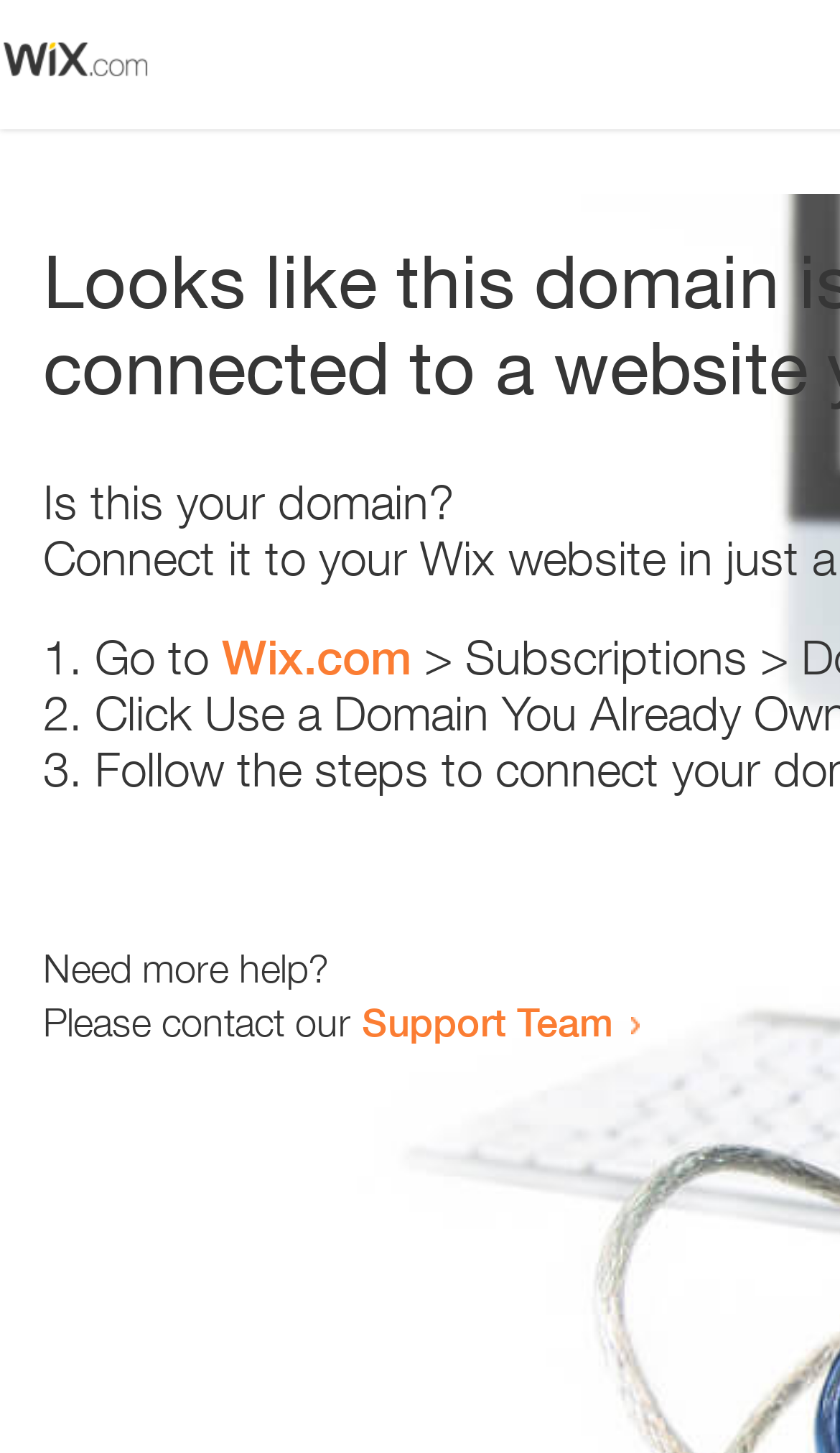Please find and generate the text of the main header of the webpage.

Looks like this domain isn't
connected to a website yet